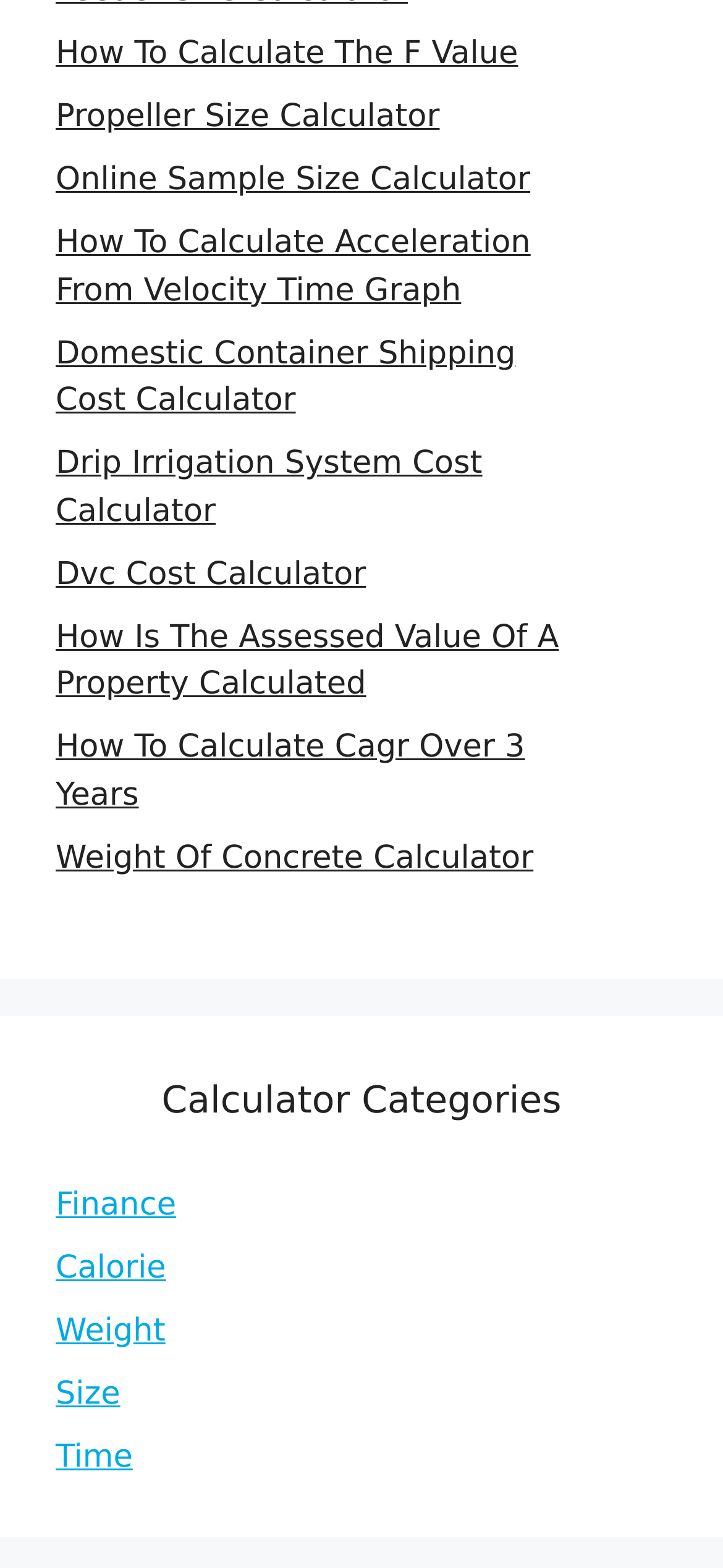Pinpoint the bounding box coordinates of the area that must be clicked to complete this instruction: "Check the Updates".

None